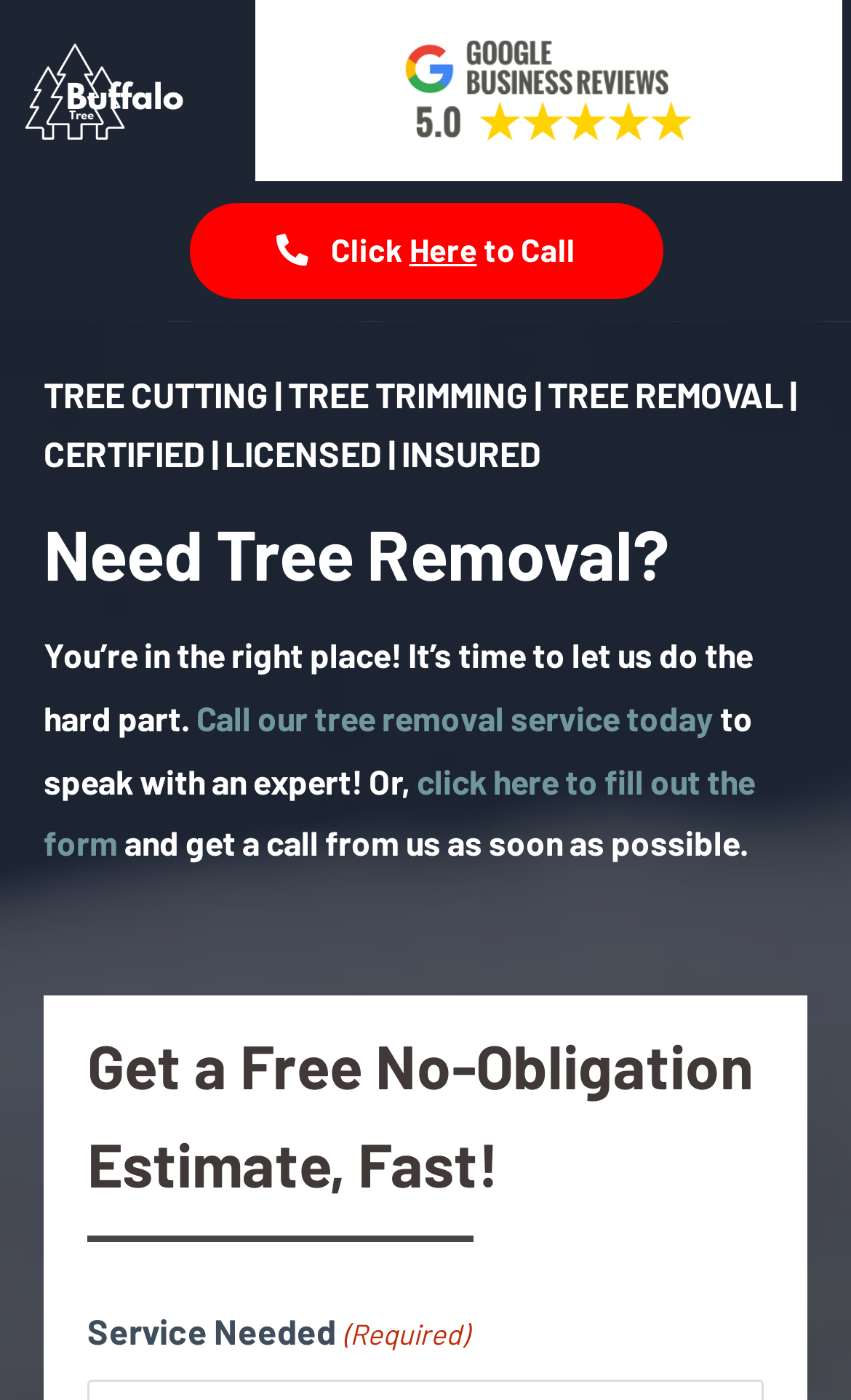What is the phone number to call for tree service?
Use the information from the image to give a detailed answer to the question.

I found the phone number by looking at the 'Click Here to Call' link, which suggests that the phone number is 716-514-4094.